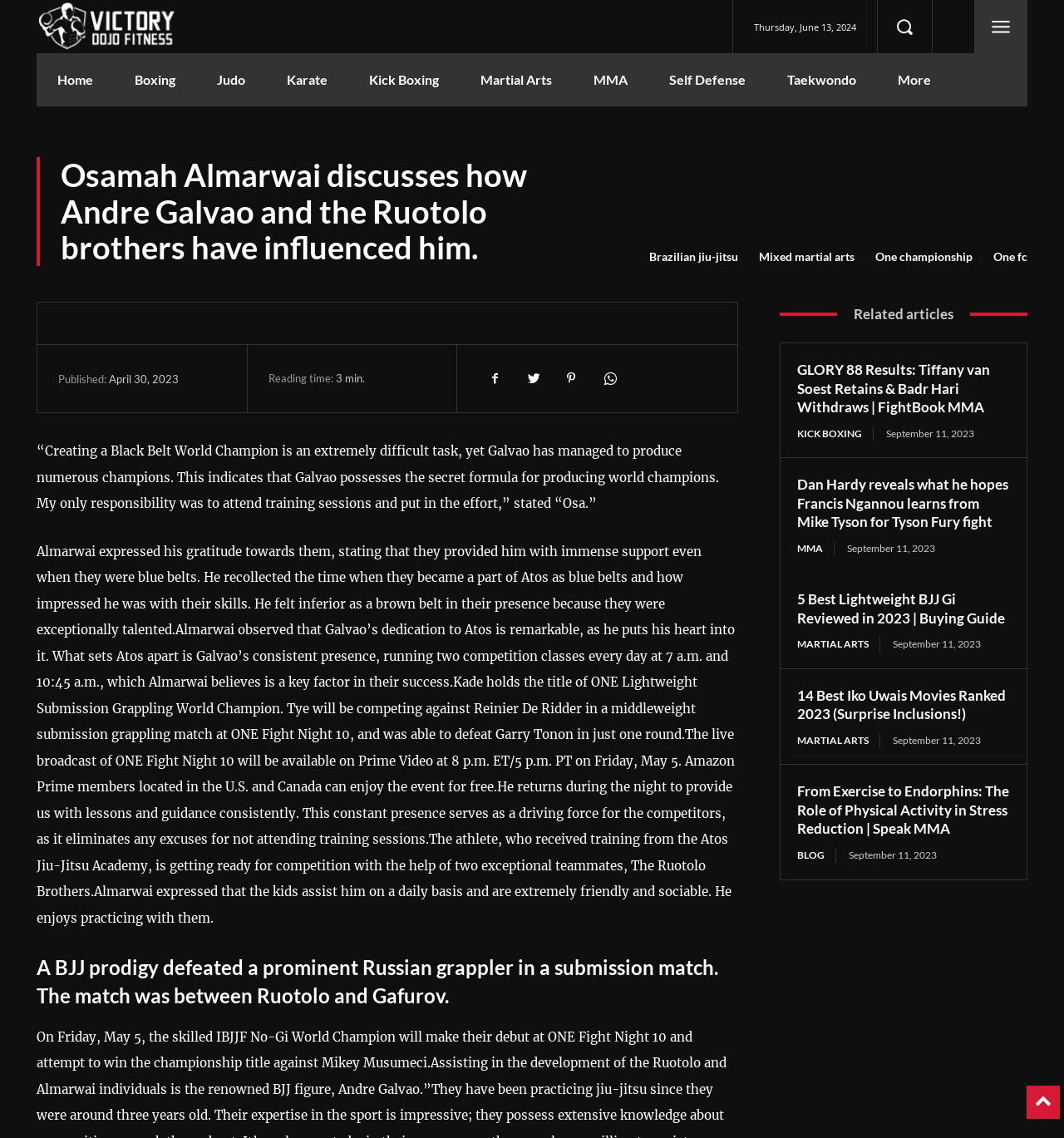Identify the bounding box coordinates for the UI element mentioned here: "Mixed martial arts". Provide the coordinates as four float values between 0 and 1, i.e., [left, top, right, bottom].

[0.713, 0.218, 0.803, 0.233]